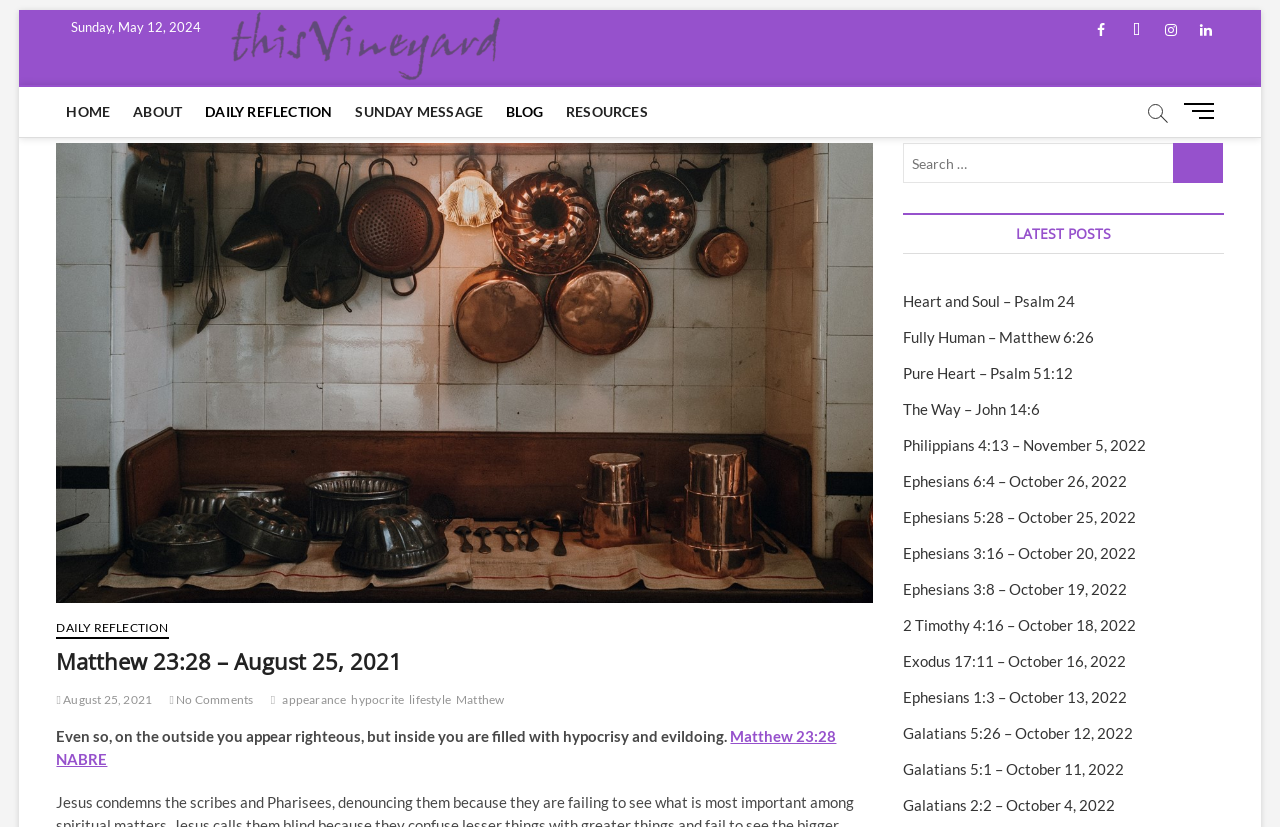Can you find the bounding box coordinates for the element to click on to achieve the instruction: "Search for a keyword"?

[0.706, 0.173, 0.917, 0.221]